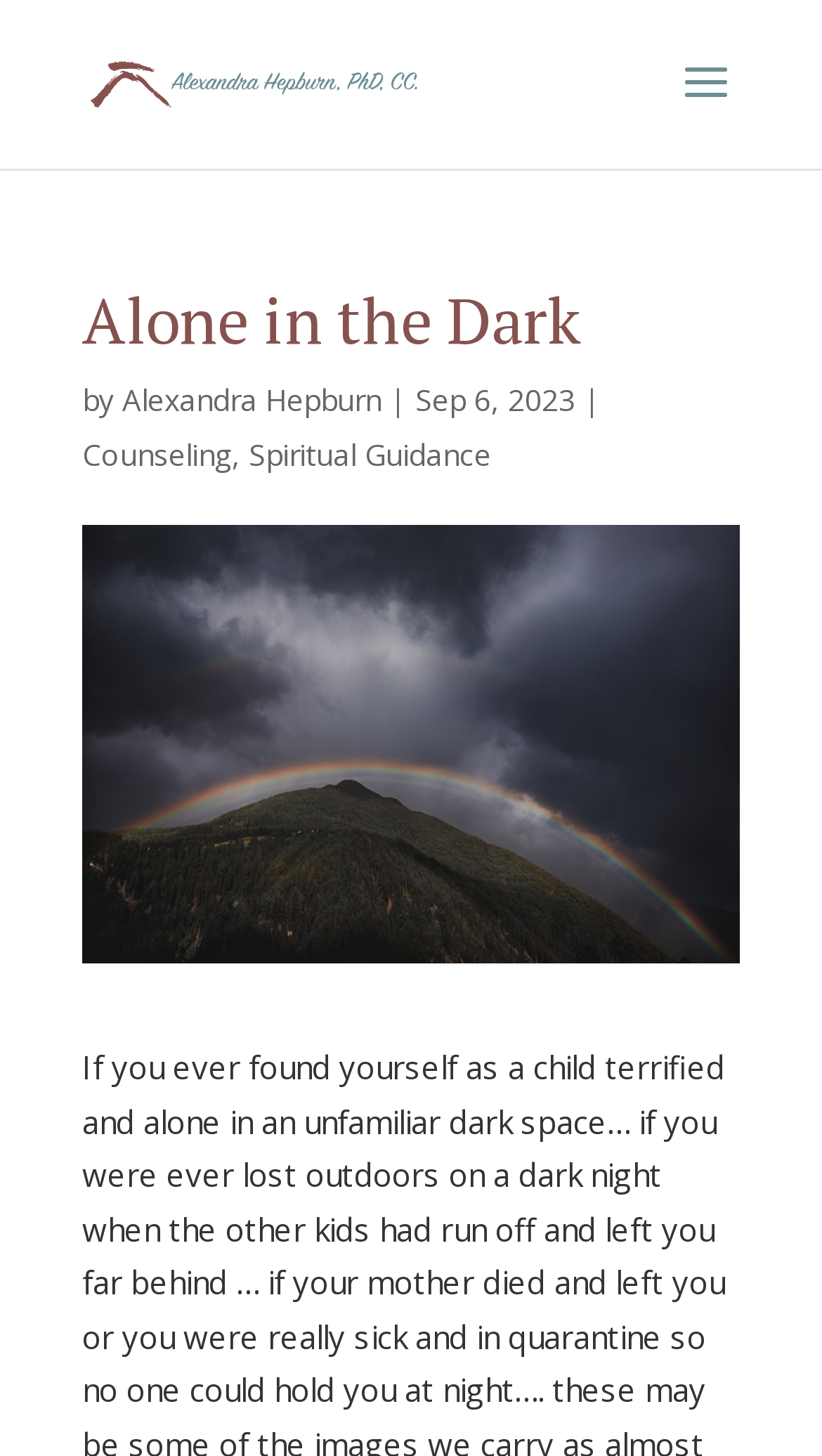What are the two services offered?
Please give a well-detailed answer to the question.

The two services offered can be found in the link elements with the text 'Counseling' and 'Spiritual Guidance' at the top of the webpage, below the author's name and date.